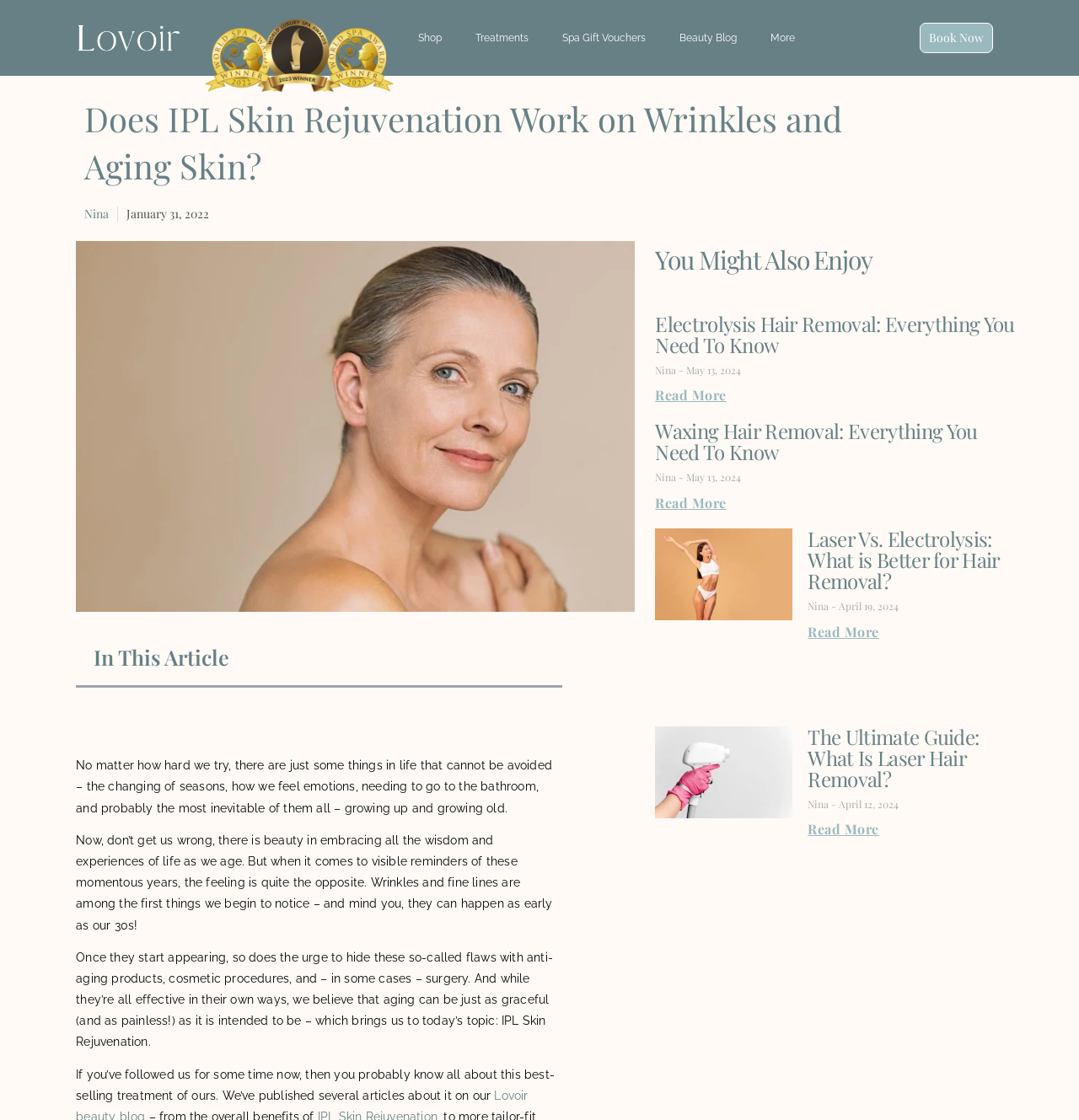Please determine the bounding box coordinates for the element that should be clicked to follow these instructions: "Book an appointment now".

[0.852, 0.02, 0.92, 0.047]